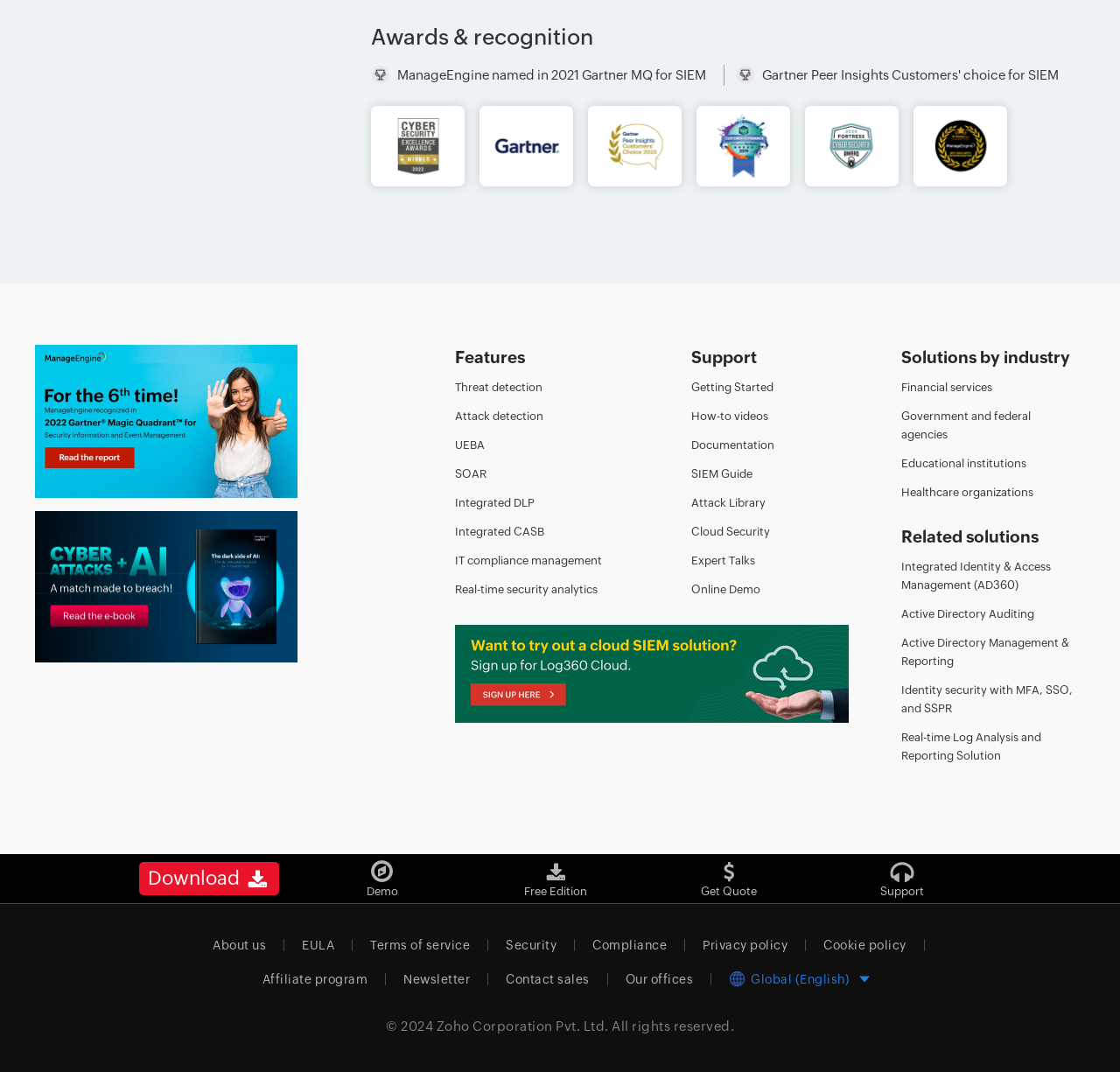Identify the bounding box coordinates of the region that should be clicked to execute the following instruction: "Download the free edition".

[0.468, 0.801, 0.524, 0.838]